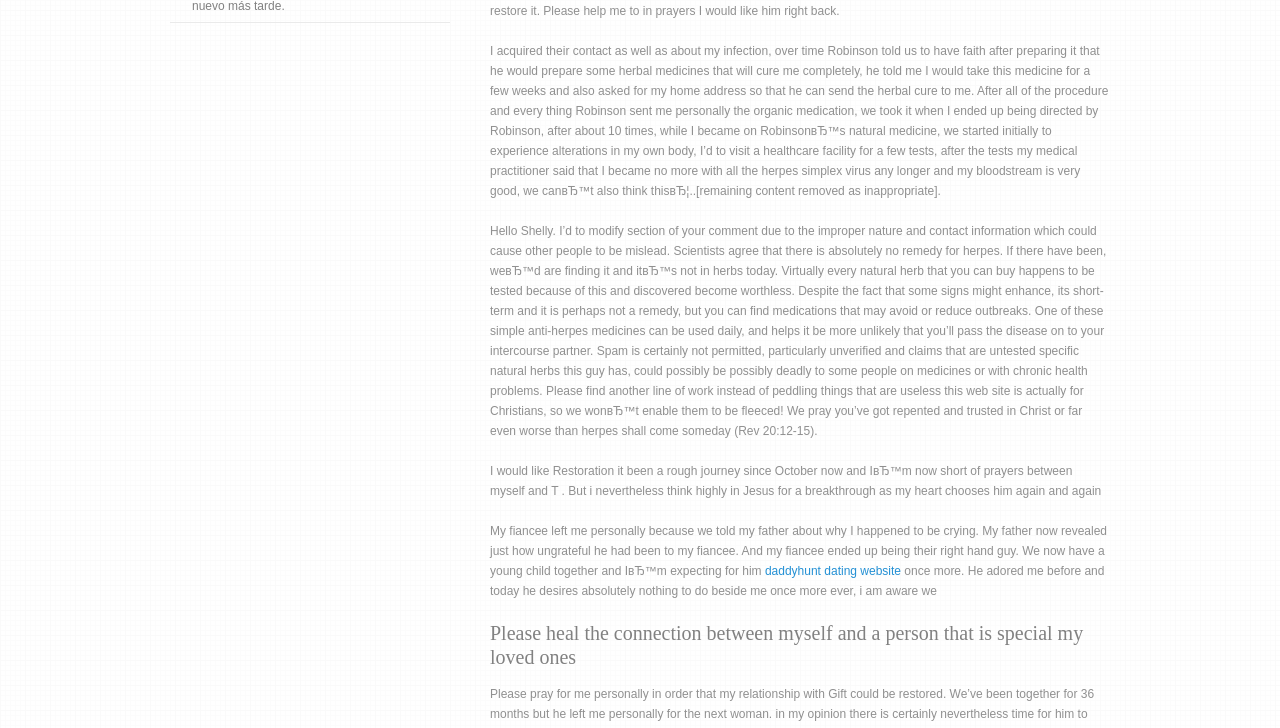Identify the bounding box for the described UI element. Provide the coordinates in (top-left x, top-left y, bottom-right x, bottom-right y) format with values ranging from 0 to 1: daddyhunt dating website

[0.598, 0.775, 0.704, 0.794]